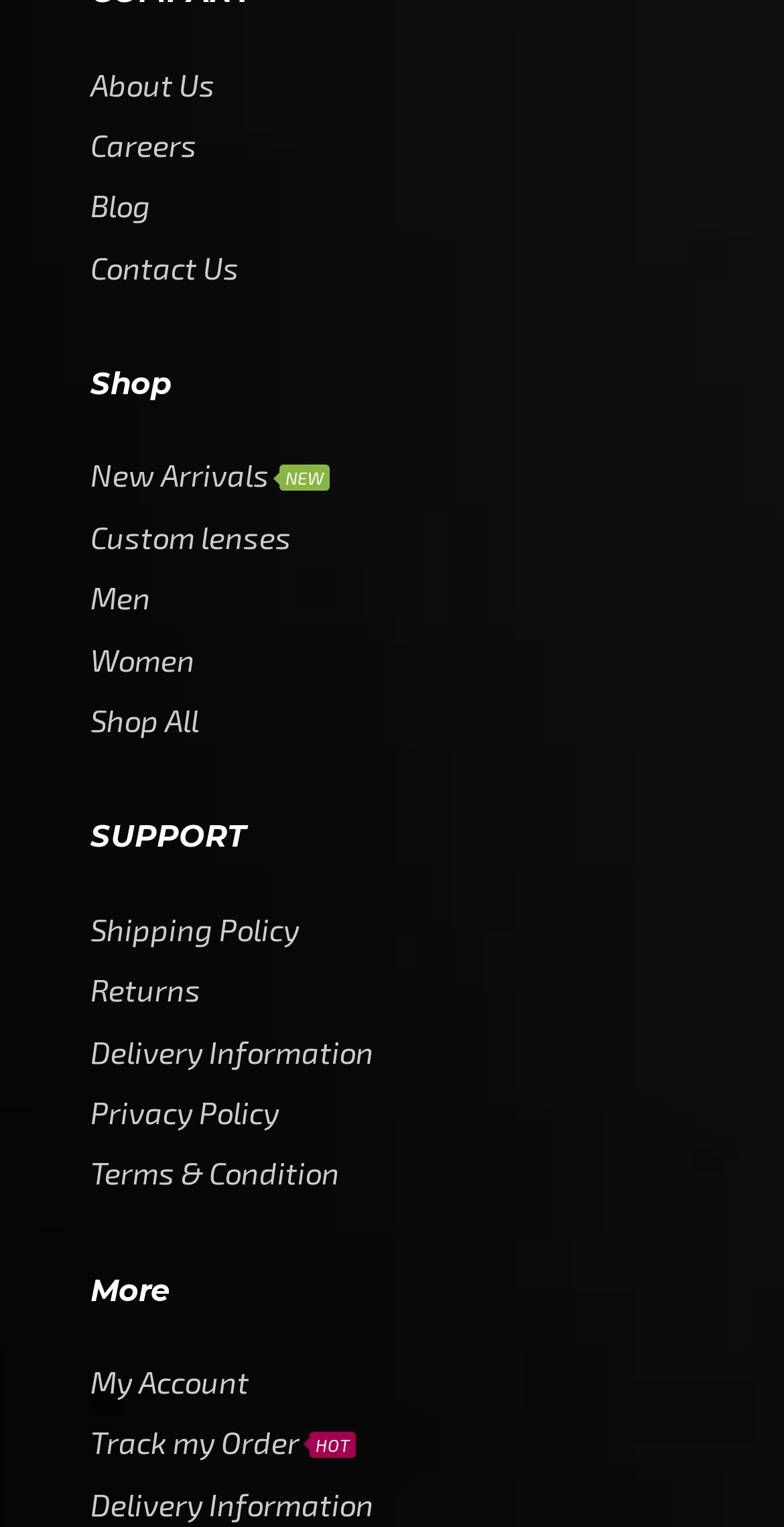Locate the bounding box coordinates of the element to click to perform the following action: 'go to about us page'. The coordinates should be given as four float values between 0 and 1, in the form of [left, top, right, bottom].

[0.115, 0.022, 0.274, 0.082]